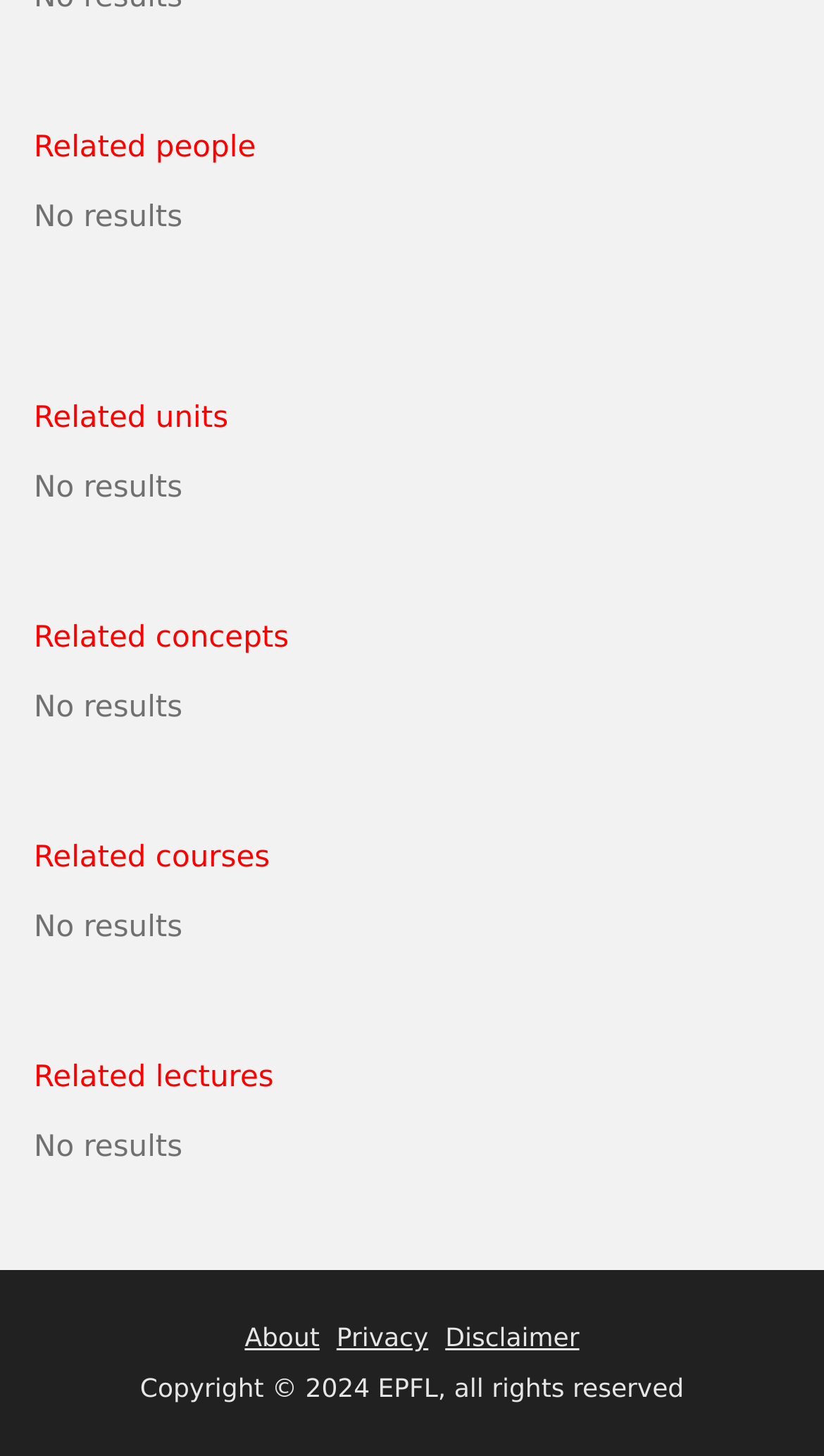How many sections are there on the webpage?
Answer briefly with a single word or phrase based on the image.

6